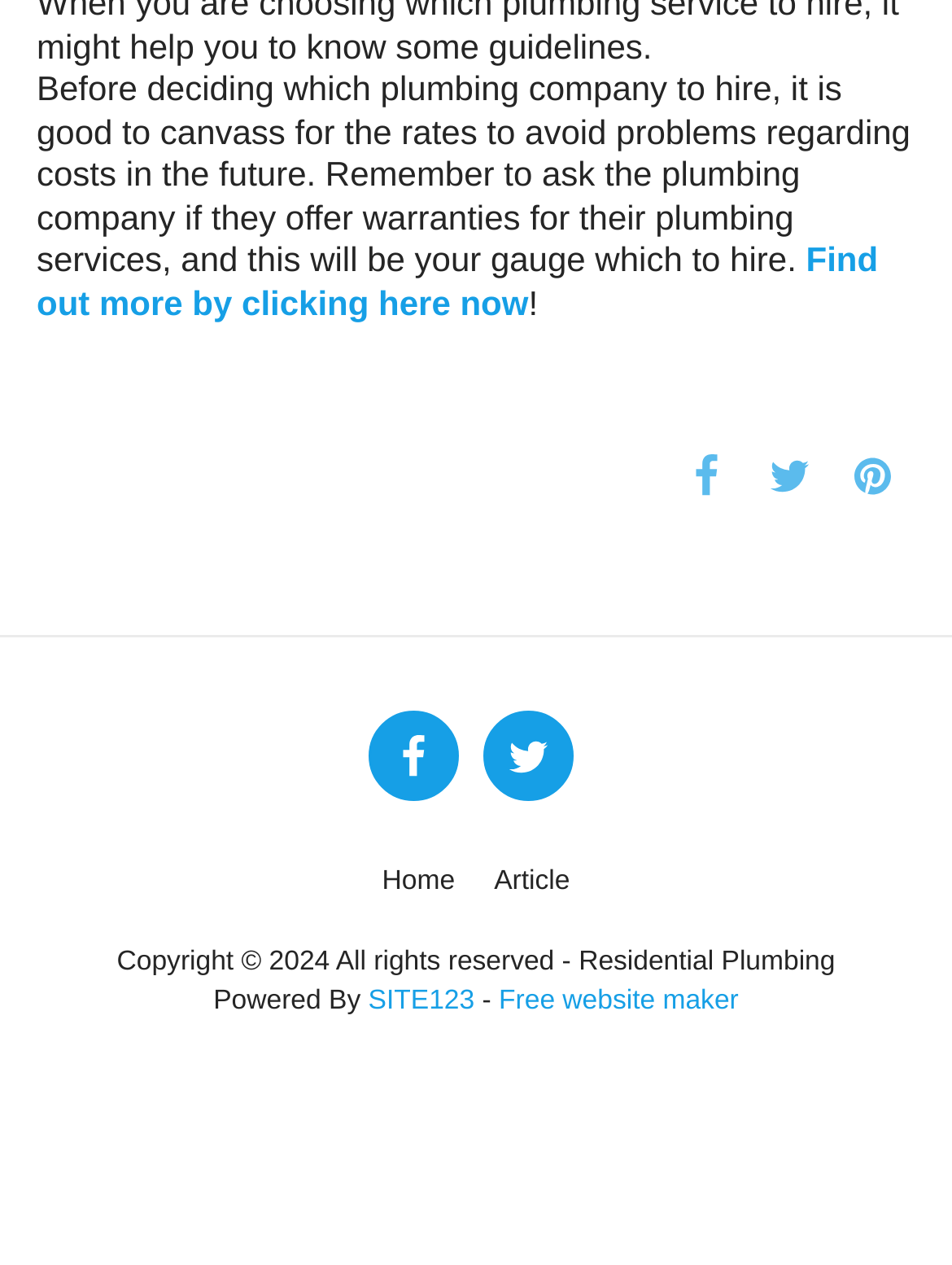Please determine the bounding box coordinates, formatted as (top-left x, top-left y, bottom-right x, bottom-right y), with all values as floating point numbers between 0 and 1. Identify the bounding box of the region described as: Free website maker

[0.524, 0.779, 0.776, 0.802]